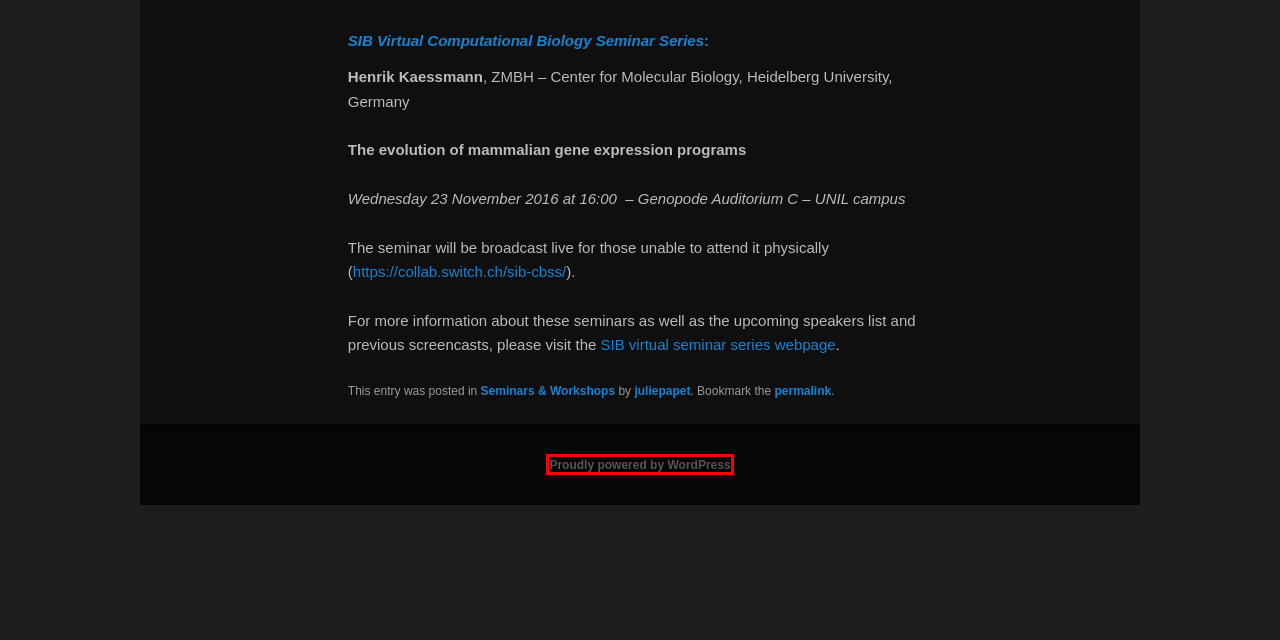Consider the screenshot of a webpage with a red bounding box and select the webpage description that best describes the new page that appears after clicking the element inside the red box. Here are the candidates:
A. External job opening | CIG – NEWS
B. CIG in the media | CIG – NEWS
C. Seminars & Workshops | CIG – NEWS
D. Bernard Thorens was cited in Le Monde, Nov. 16, 2016 | CIG – NEWS
E. Blog Tool, Publishing Platform, and CMS – WordPress.org
F. Careers | CIG – NEWS
G. Events | CIG – NEWS
H. Sustainability | CIG – NEWS

E